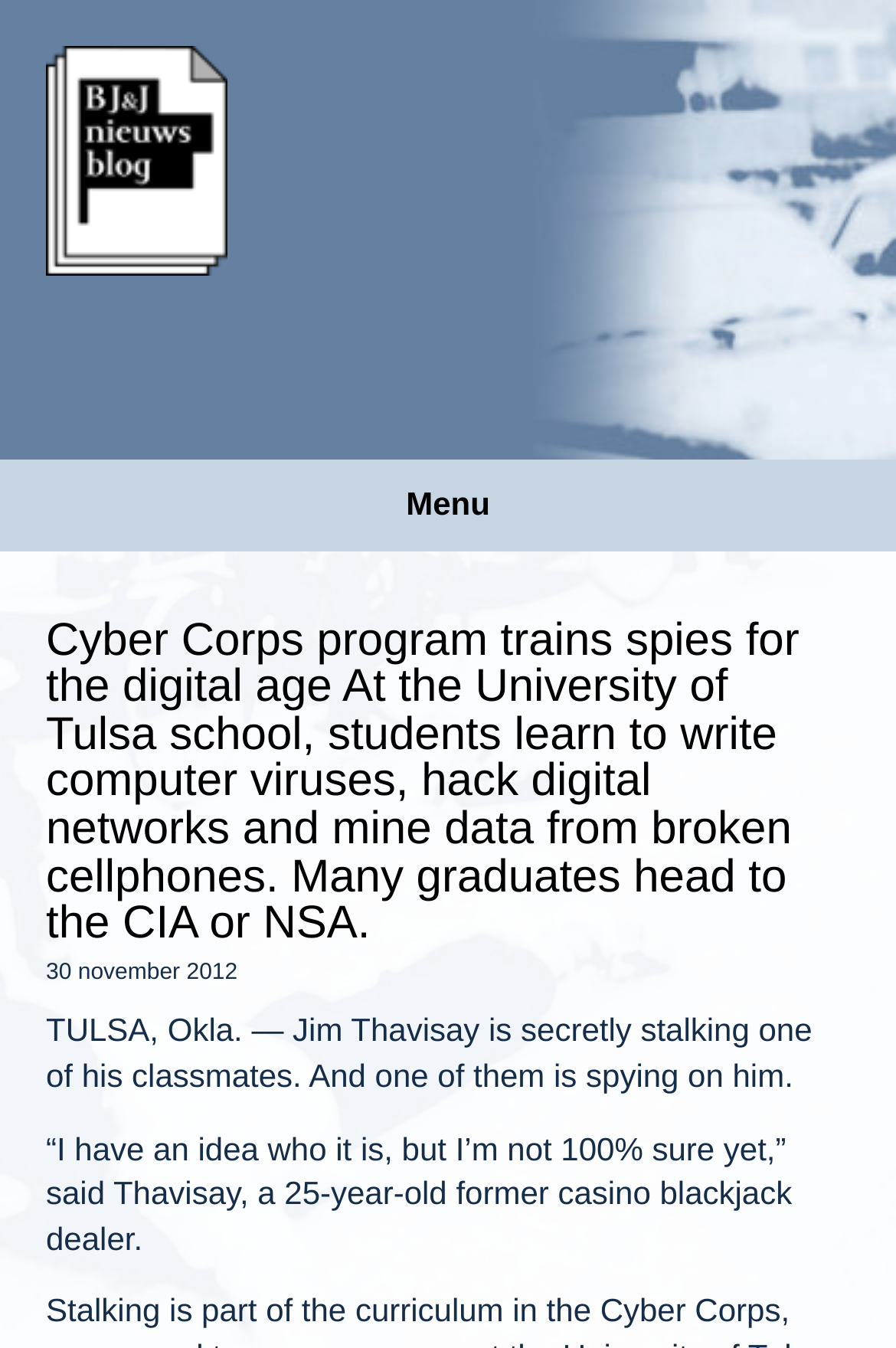Bounding box coordinates are given in the format (top-left x, top-left y, bottom-right x, bottom-right y). All values should be floating point numbers between 0 and 1. Provide the bounding box coordinate for the UI element described as: Menu

[0.0, 0.341, 1.0, 0.408]